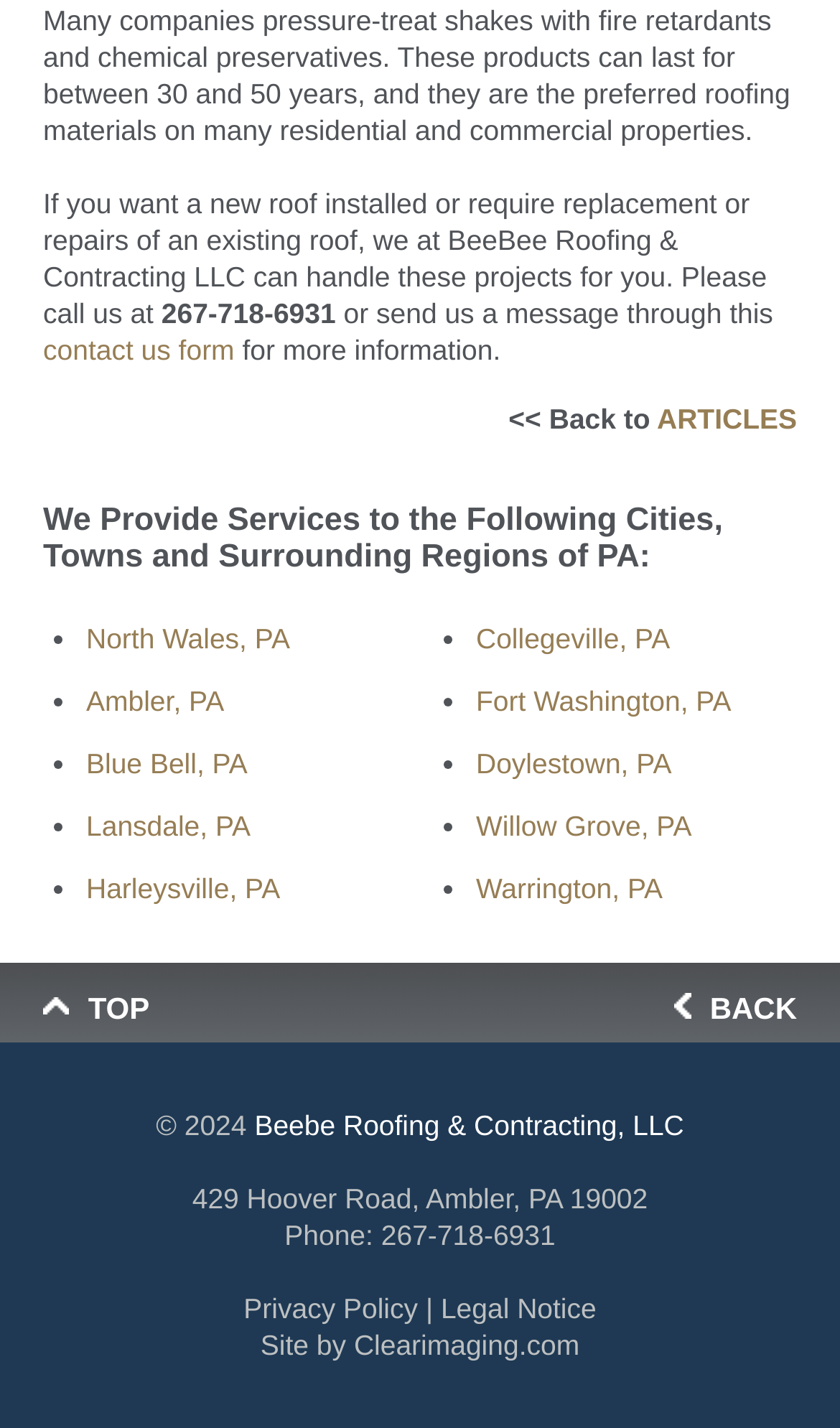Find the bounding box coordinates for the UI element whose description is: "Top". The coordinates should be four float numbers between 0 and 1, in the format [left, top, right, bottom].

[0.0, 0.673, 0.229, 0.729]